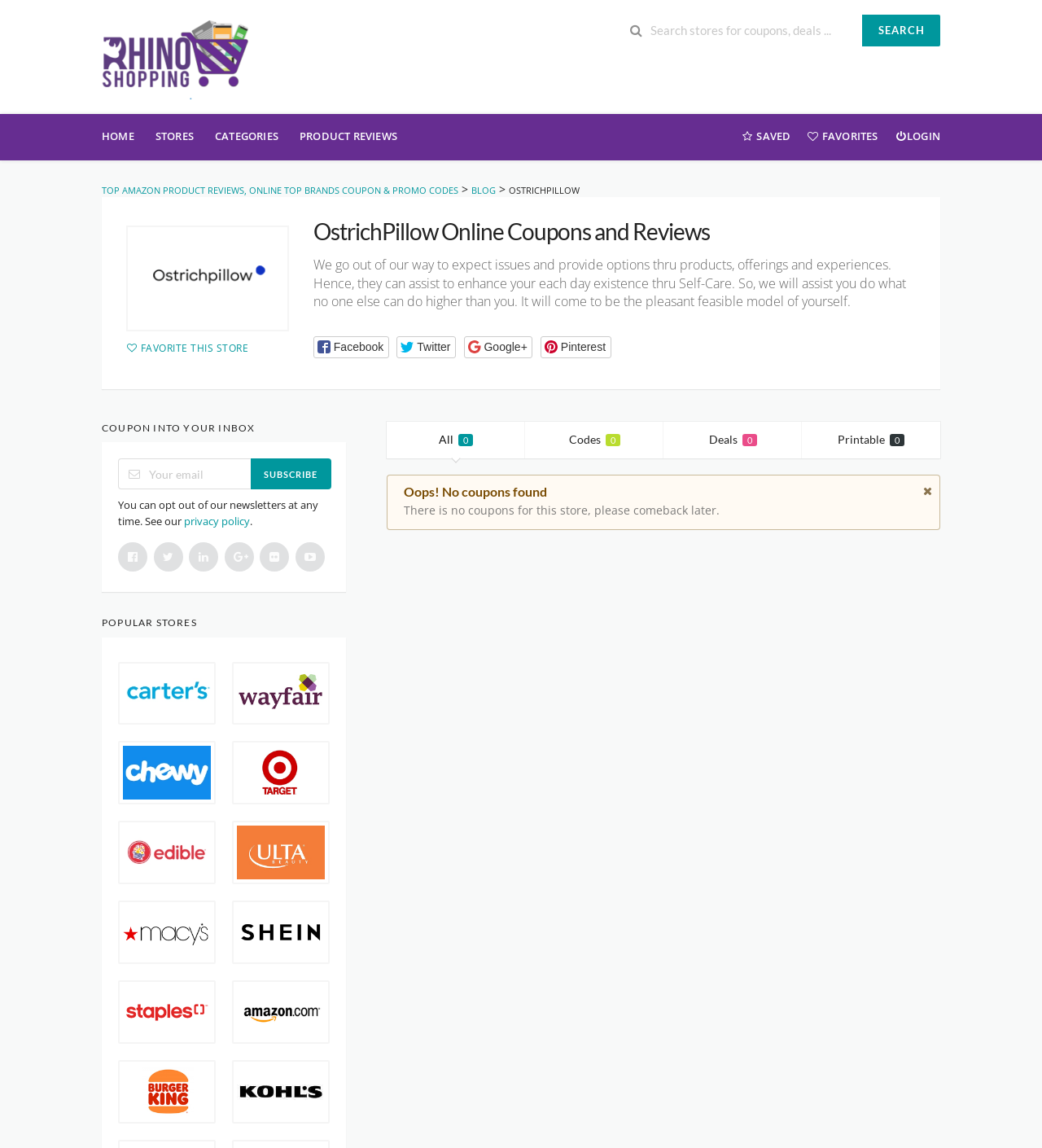How many popular stores are listed?
Look at the screenshot and give a one-word or phrase answer.

8